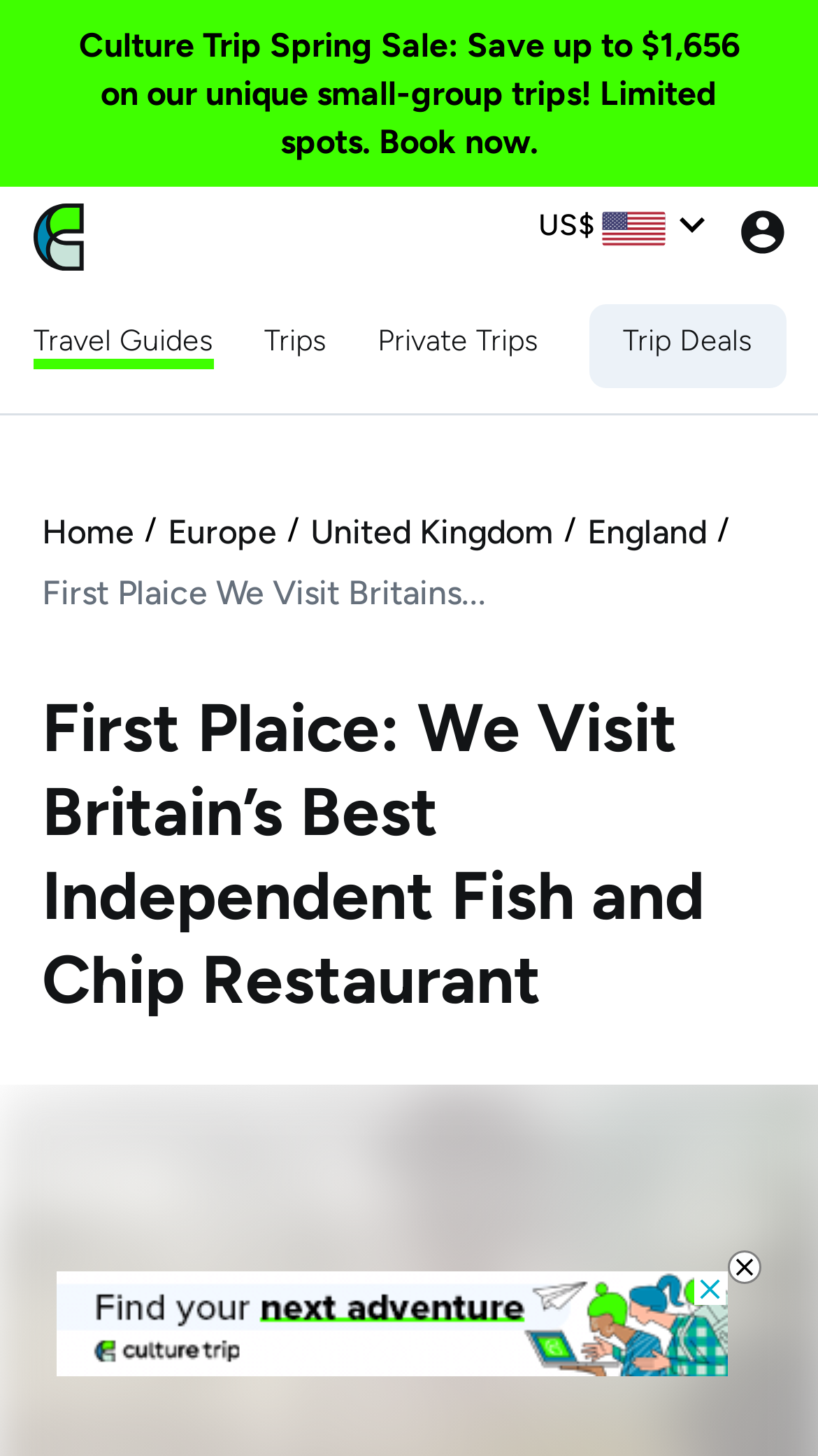Write an exhaustive caption that covers the webpage's main aspects.

The webpage is about a review of a fish and chip restaurant, specifically Harbour Lights in Falmouth, which has been voted the best independent fish and chip restaurant. 

At the top left of the page, there is a Culture Trip logo, accompanied by a link to their spring sale promotion. Below the logo, there are several links to different sections of the website, including Travel Guides, Trips, Private Trips, and Trip Deals. 

To the right of these links, there is a currency indicator, showing the US dollar symbol, accompanied by a currency icon and another small image. Next to this, there is a button labeled "Name". 

When clicking on the button, a dropdown menu appears, containing links to different sections of the website, including Home, Europe, United Kingdom, England, and the current article, "First Plaice: We Visit Britain’s Best Independent Fish and Chip Restaurant". 

The main content of the webpage is headed by a title, "First Plaice: We Visit Britain’s Best Independent Fish and Chip Restaurant", which spans almost the entire width of the page. 

At the bottom of the page, there is an advertisement iframe, which can be closed by clicking on the "close-ad" button at the top right corner of the iframe.